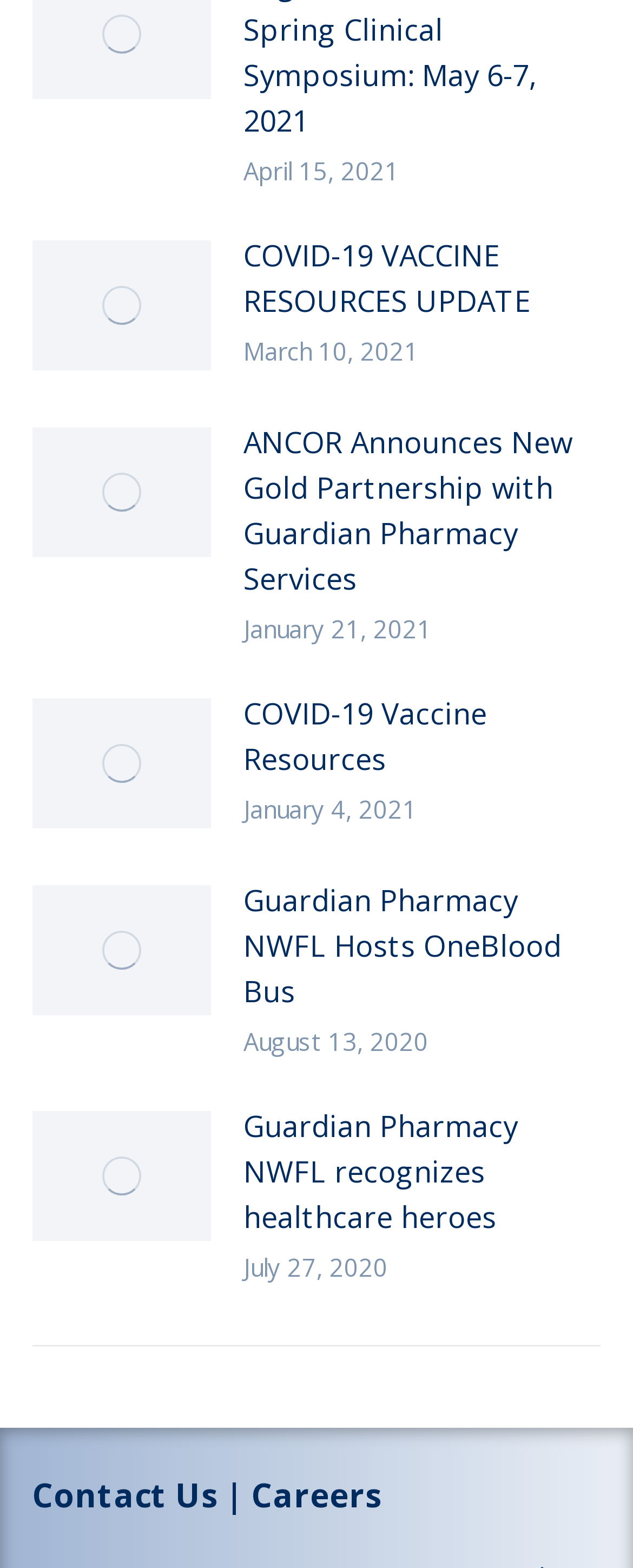Find and provide the bounding box coordinates for the UI element described with: "aria-label="Post image"".

[0.051, 0.709, 0.333, 0.792]